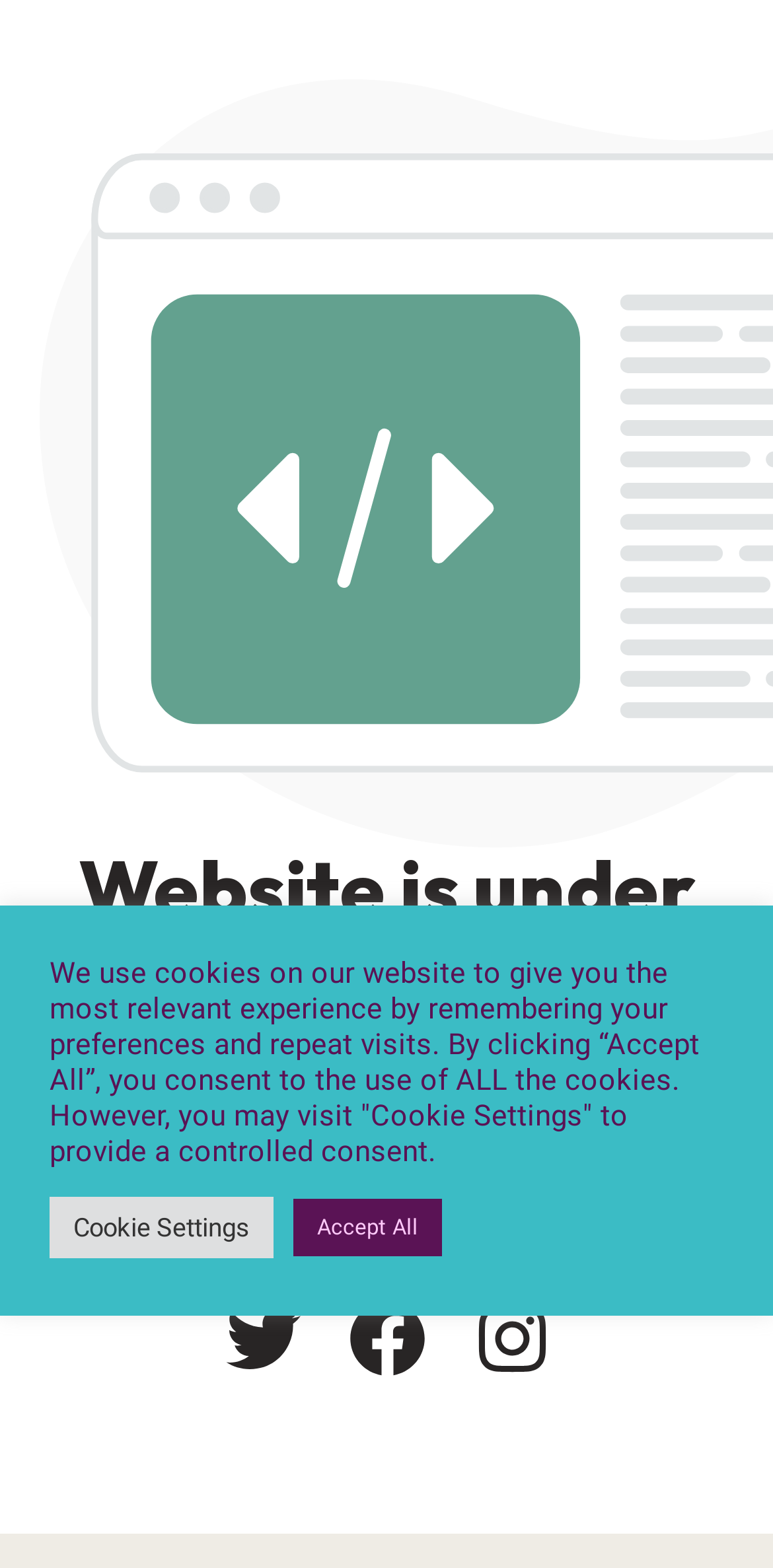Extract the bounding box coordinates of the UI element described by: "Cookie Settings". The coordinates should include four float numbers ranging from 0 to 1, e.g., [left, top, right, bottom].

[0.064, 0.763, 0.354, 0.802]